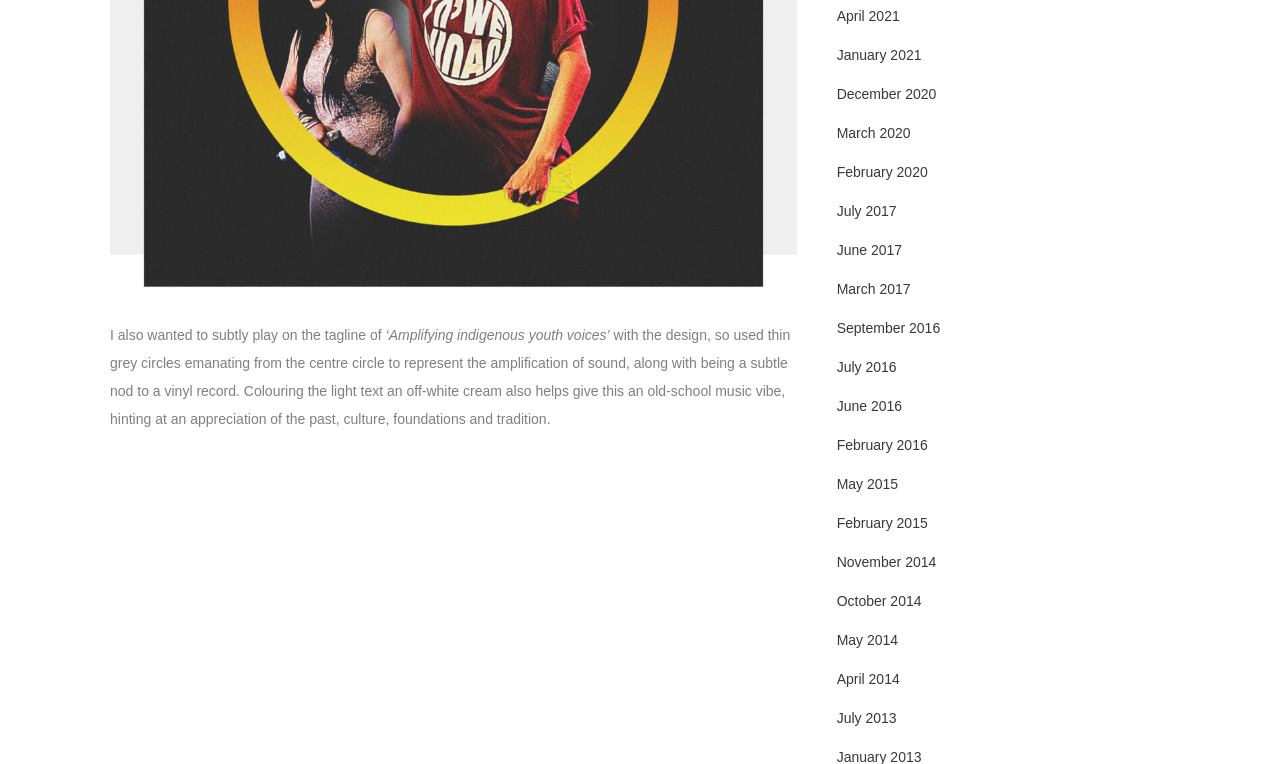Determine the bounding box coordinates of the target area to click to execute the following instruction: "View January 2021."

[0.654, 0.062, 0.72, 0.083]